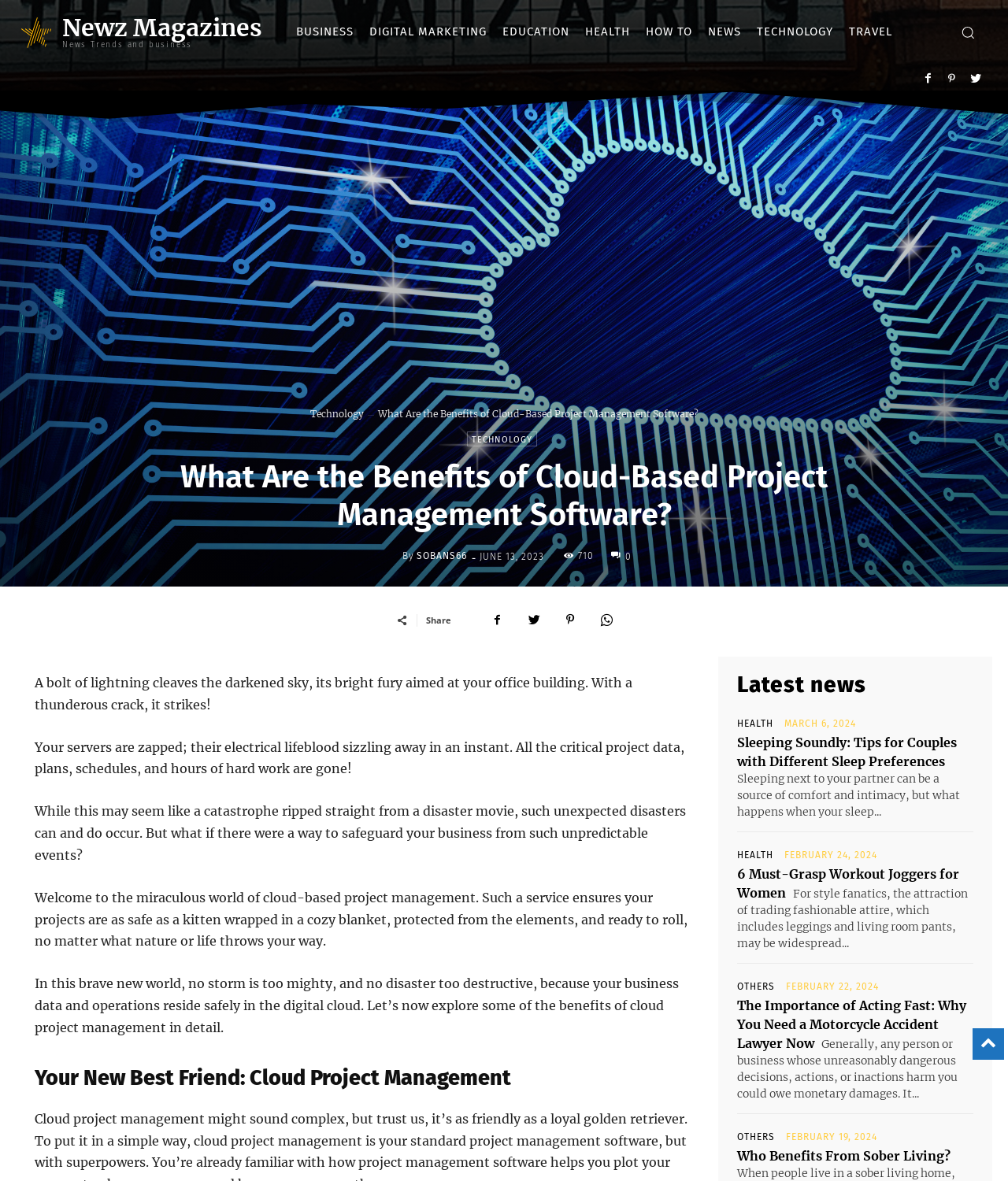Show the bounding box coordinates for the element that needs to be clicked to execute the following instruction: "Click on the 'TECHNOLOGY' link". Provide the coordinates in the form of four float numbers between 0 and 1, i.e., [left, top, right, bottom].

[0.743, 0.007, 0.834, 0.047]